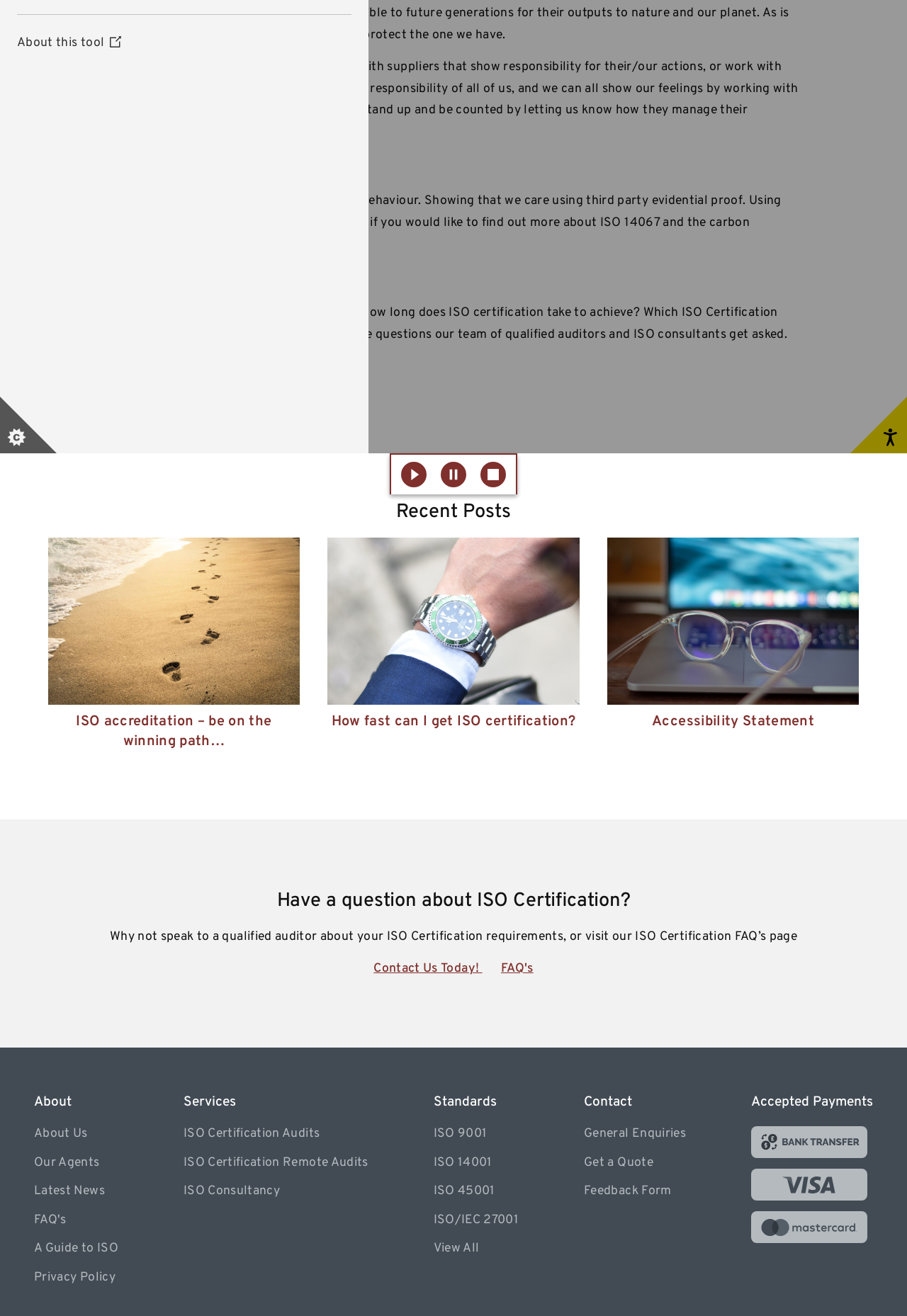Using the provided element description "Aluminum Electrolytic Capacitor", determine the bounding box coordinates of the UI element.

None